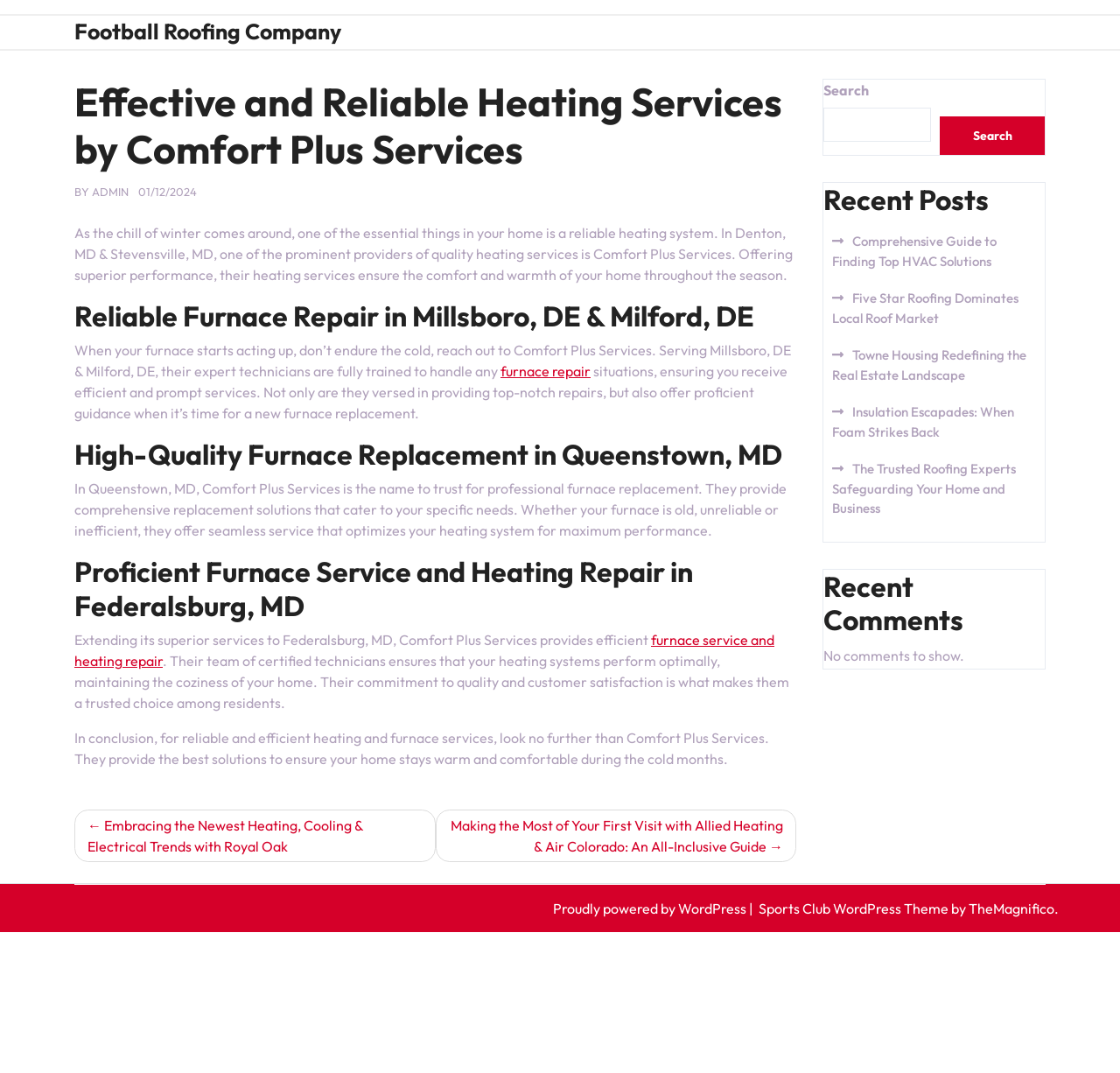Produce an extensive caption that describes everything on the webpage.

This webpage is about Comfort Plus Services, a company that provides heating services in various locations. At the top, there is a link to "Football Roofing Company" and a main section that contains several articles. The first article has a heading that reads "Effective and Reliable Heating Services by Comfort Plus Services" and a brief description of the company's services. Below this, there is a section with the text "BY ADMIN" and a date "01/12/2024".

The main content of the webpage is divided into four sections, each with a heading and a brief description of Comfort Plus Services' heating services in different locations. The sections are: "Reliable Furnace Repair in Millsboro, DE & Milford, DE", "High-Quality Furnace Replacement in Queenstown, MD", "Proficient Furnace Service and Heating Repair in Federalsburg, MD", and a concluding section that summarizes the company's services.

On the right side of the webpage, there is a navigation section with links to "Posts" and a search bar. Below the search bar, there is a section titled "Recent Posts" that lists five links to recent articles. Further down, there is a section titled "Recent Comments" that indicates there are no comments to show.

At the bottom of the webpage, there is a footer section with links to "Proudly powered by WordPress" and "Sports Club WordPress Theme" by TheMagnifico.